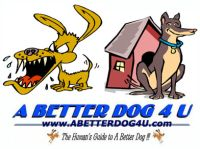How many dogs are in the logo?
Answer the question with a single word or phrase by looking at the picture.

2